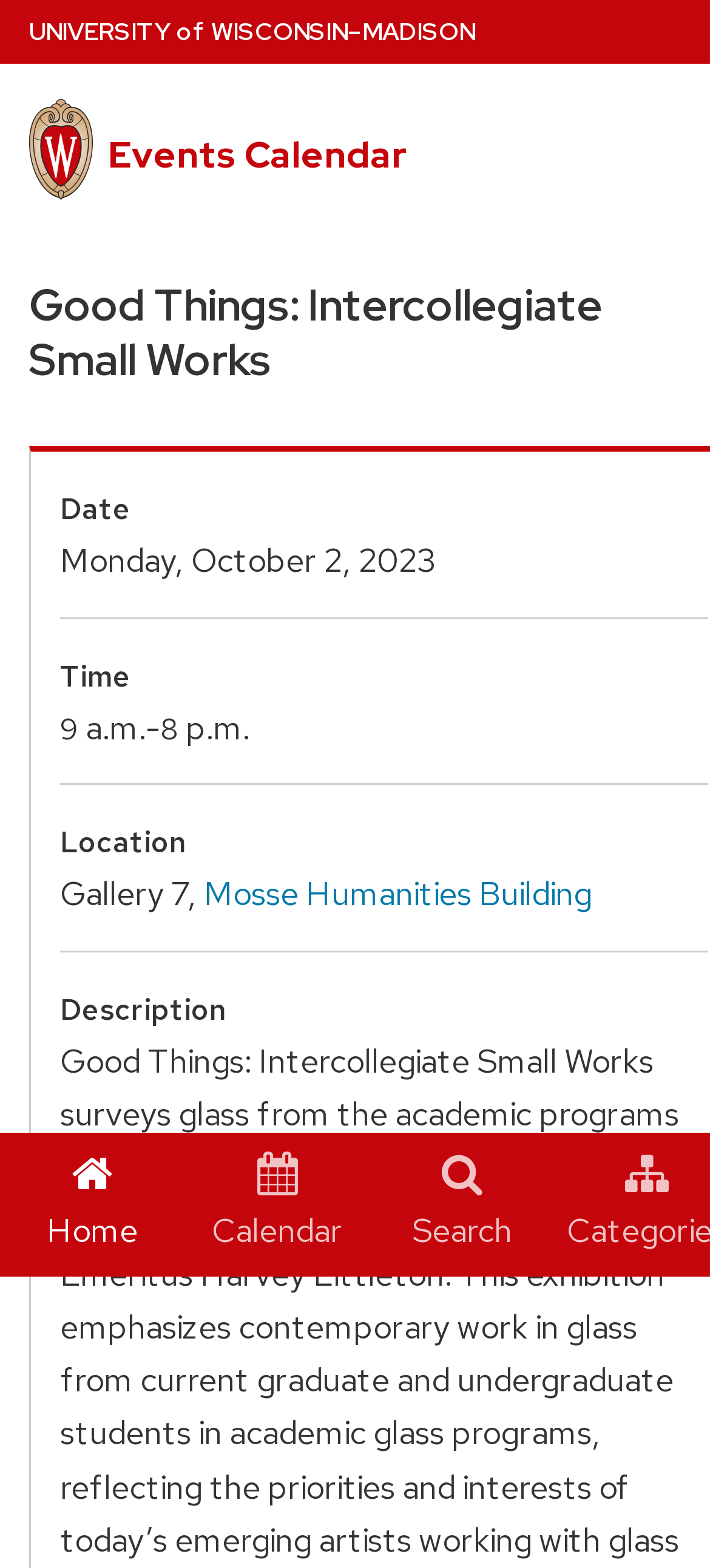Provide your answer in a single word or phrase: 
What is the event name?

Good Things: Intercollegiate Small Works